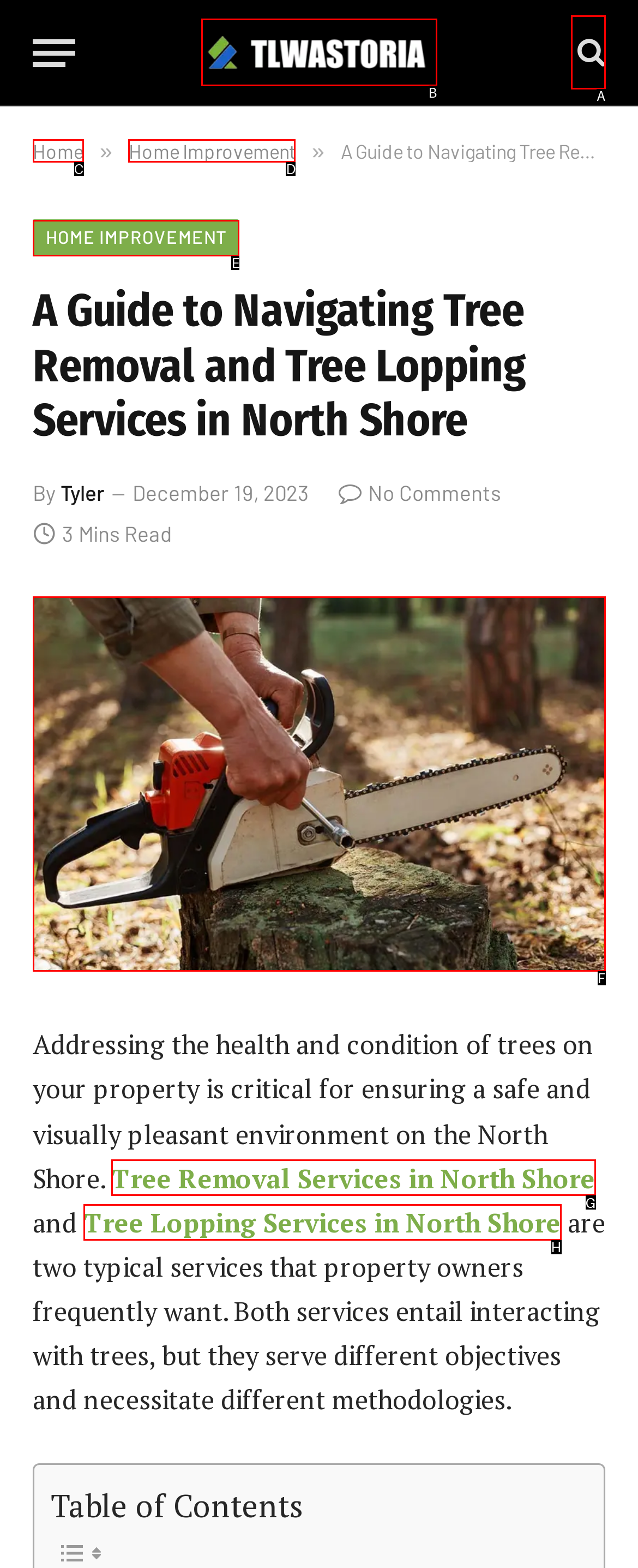Match the description: title="Search" to the correct HTML element. Provide the letter of your choice from the given options.

A